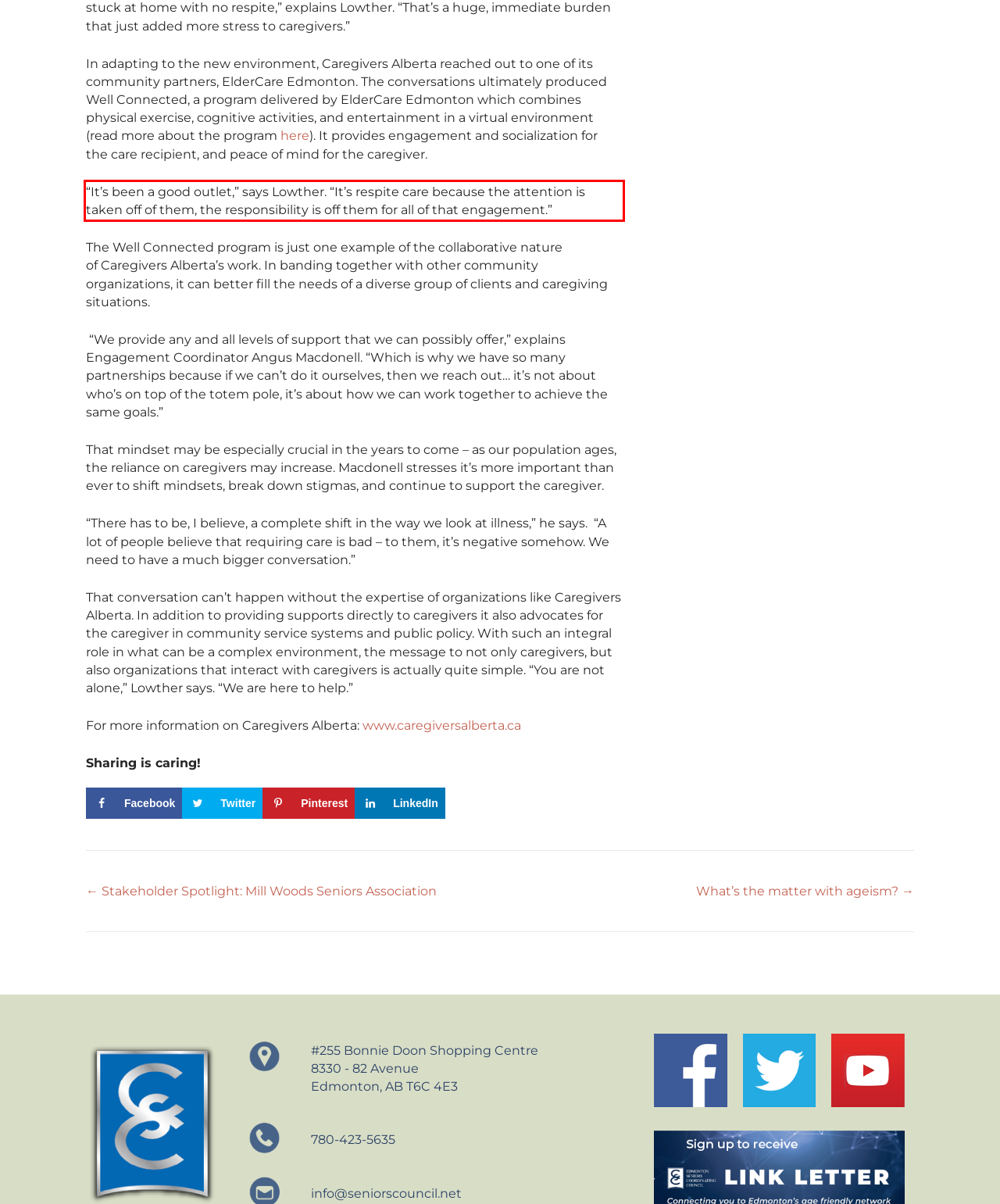Please look at the screenshot provided and find the red bounding box. Extract the text content contained within this bounding box.

“It’s been a good outlet,” says Lowther. “It’s respite care because the attention is taken off of them, the responsibility is off them for all of that engagement.”